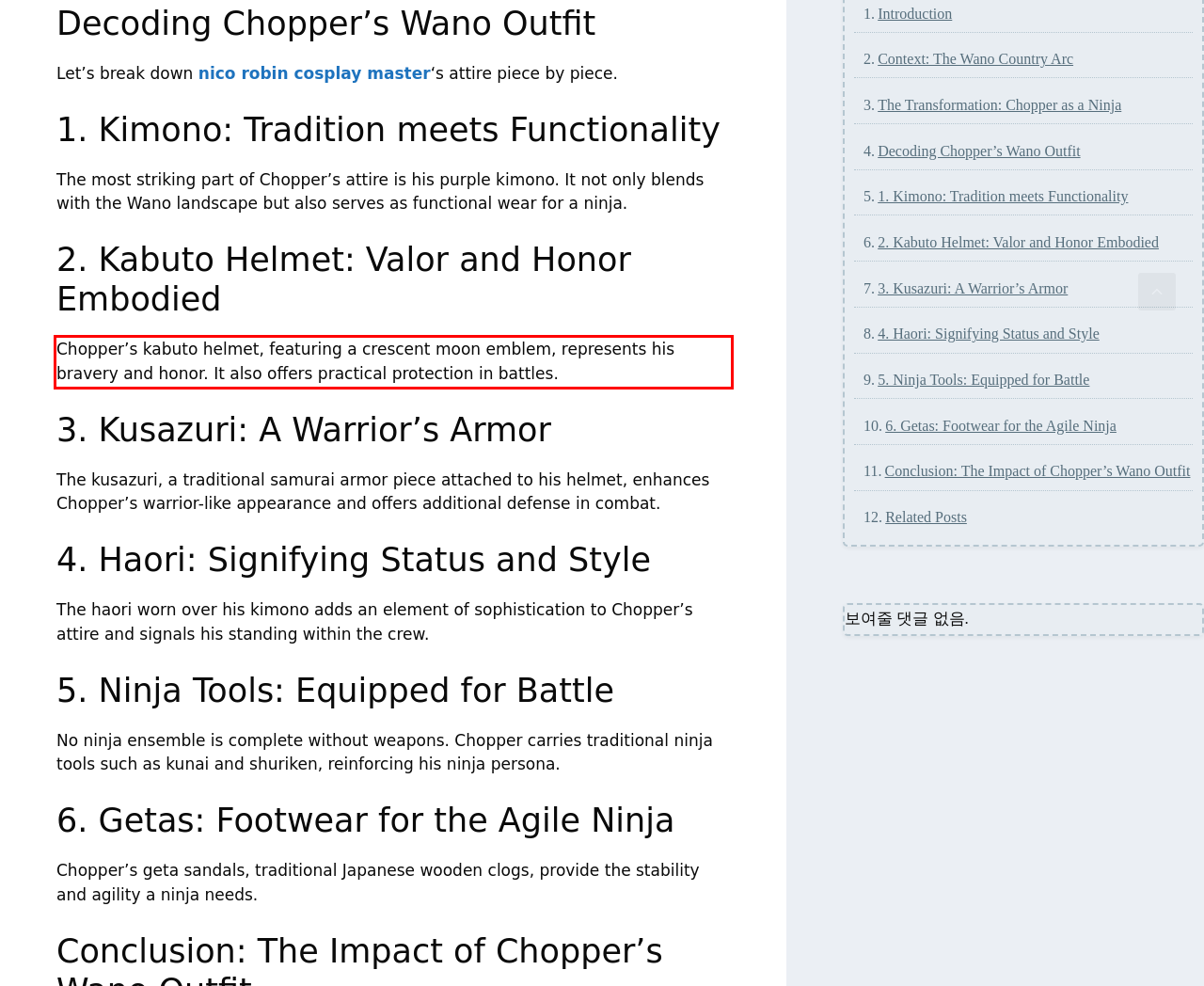From the given screenshot of a webpage, identify the red bounding box and extract the text content within it.

Chopper’s kabuto helmet, featuring a crescent moon emblem, represents his bravery and honor. It also offers practical protection in battles.